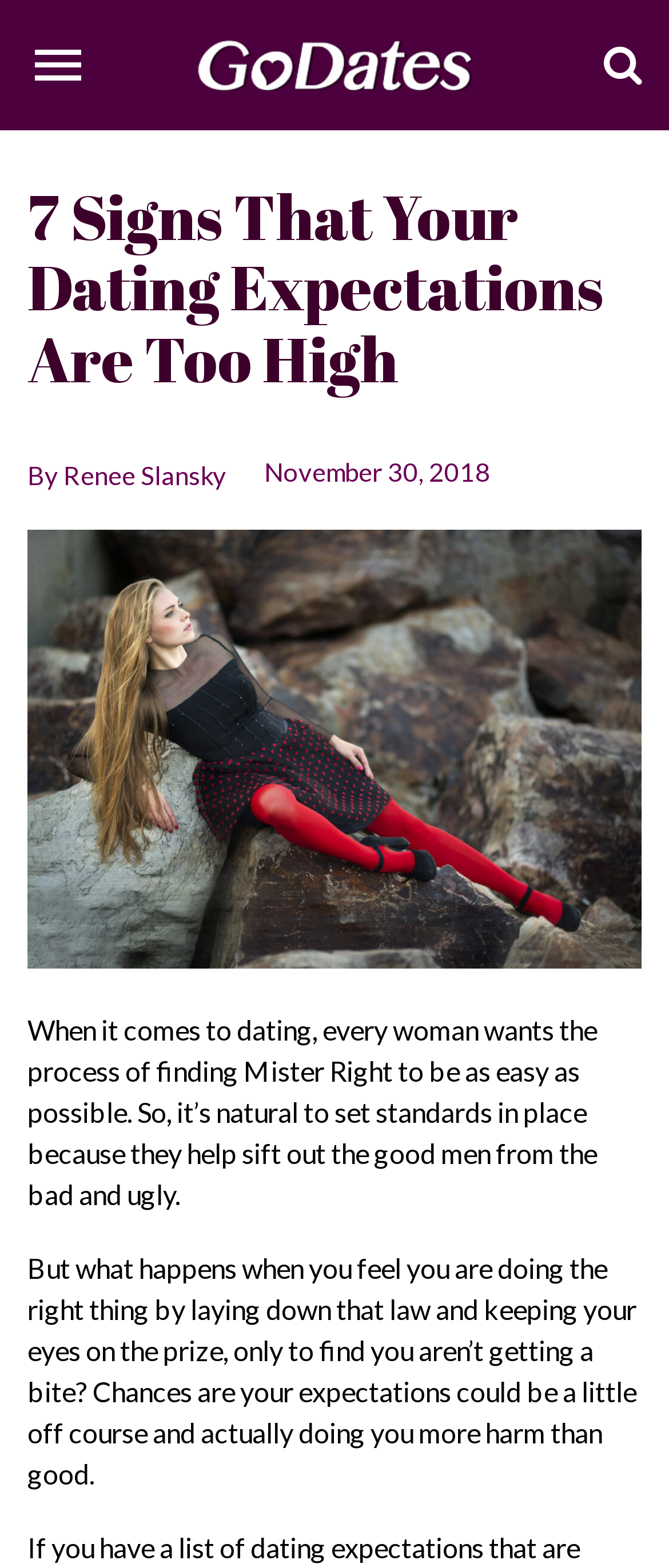What is the website's name?
Based on the image, answer the question with a single word or brief phrase.

GoDates